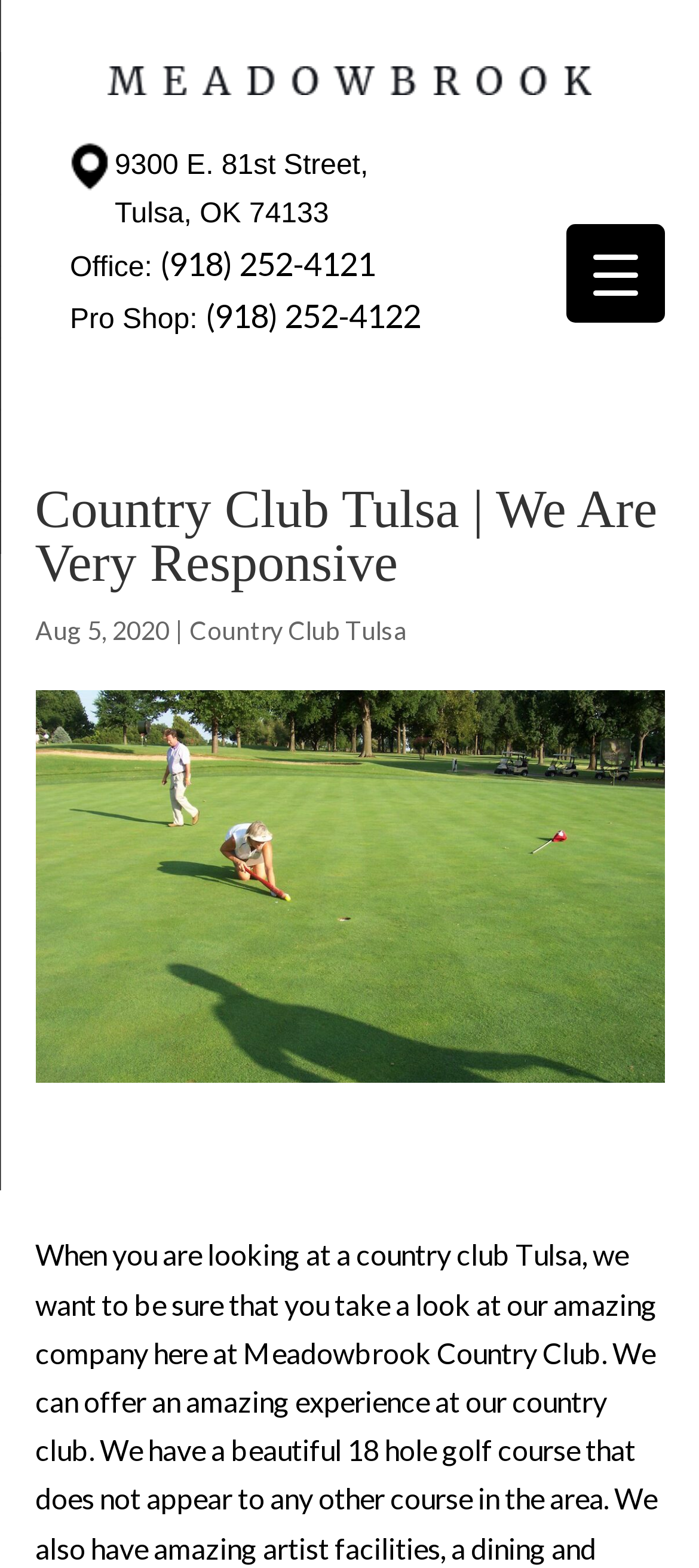Generate a thorough caption detailing the webpage content.

The webpage appears to be about Meadowbrook Country Club, a country club in Tulsa, Oklahoma. At the top of the page, there is a link to "Meadowbrook Country Club" accompanied by an image with the same name. Below this, the address "9300 E. 81st Street, Tulsa, OK 74133" is displayed.

To the right of the address, there is a section with contact information, including an "Office" label and a phone number "(918) 252-4121" which is a clickable link. Below this, there is a "Pro Shop" label with another phone number "(918) 252-4122" which is also a clickable link.

In the middle of the page, there is a search bar that spans about half of the page width. Below the search bar, there is a heading that reads "Country Club Tulsa | We Are Very Responsive". Underneath this heading, there is a date "Aug 5, 2020" and a link to "Country Club Tulsa". 

To the right of the date and link, there is a large image with the caption "Country Club Tulsa". Below this image, there is a small non-breaking space character.

At the top right corner of the page, there is a button labeled "Menu Trigger" that controls a menu container.